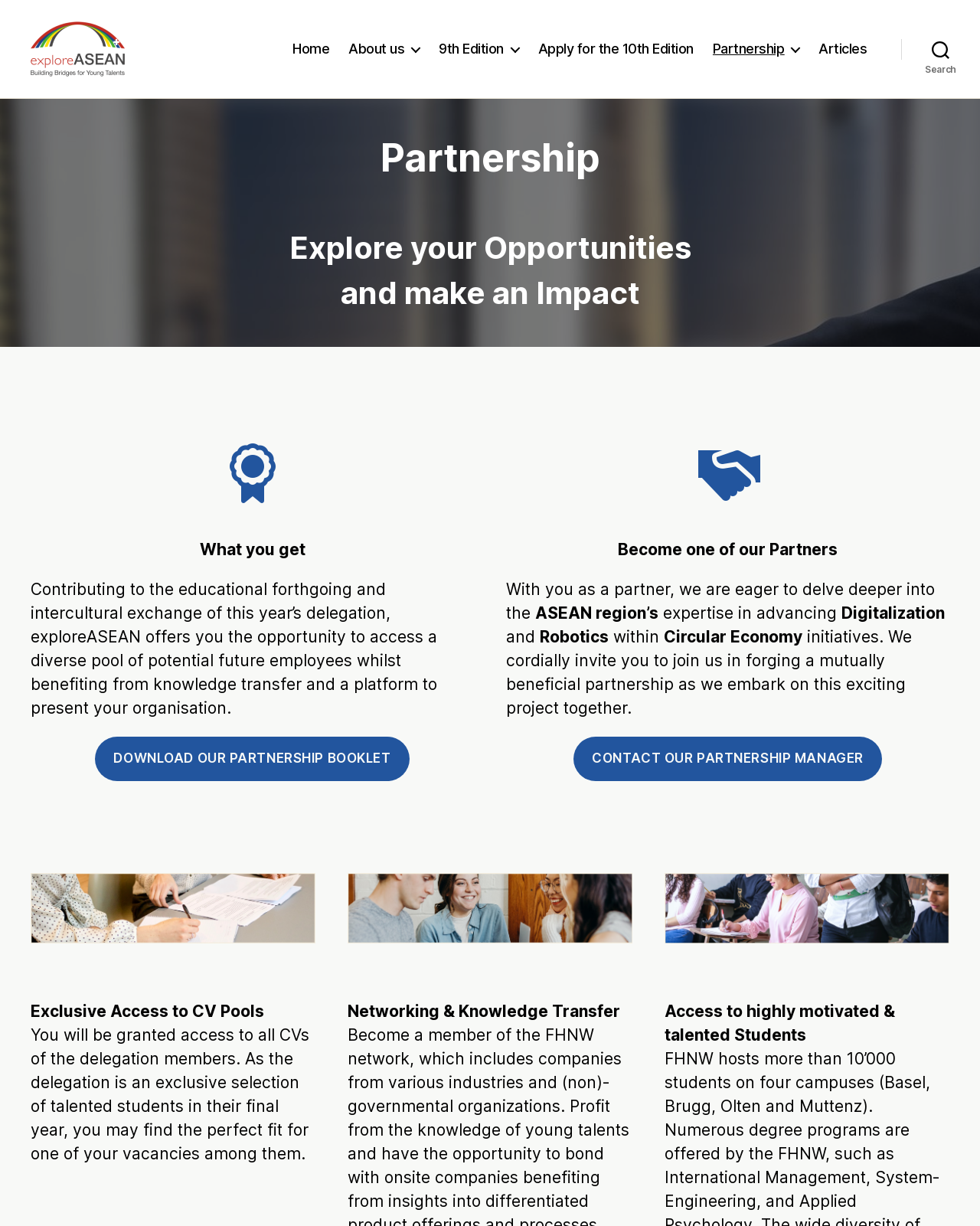What can partners present through exploreASEAN?
Could you answer the question in a detailed manner, providing as much information as possible?

The webpage indicates that partners of exploreASEAN can present their organisation to a diverse pool of potential future employees, which can help them attract top talent.